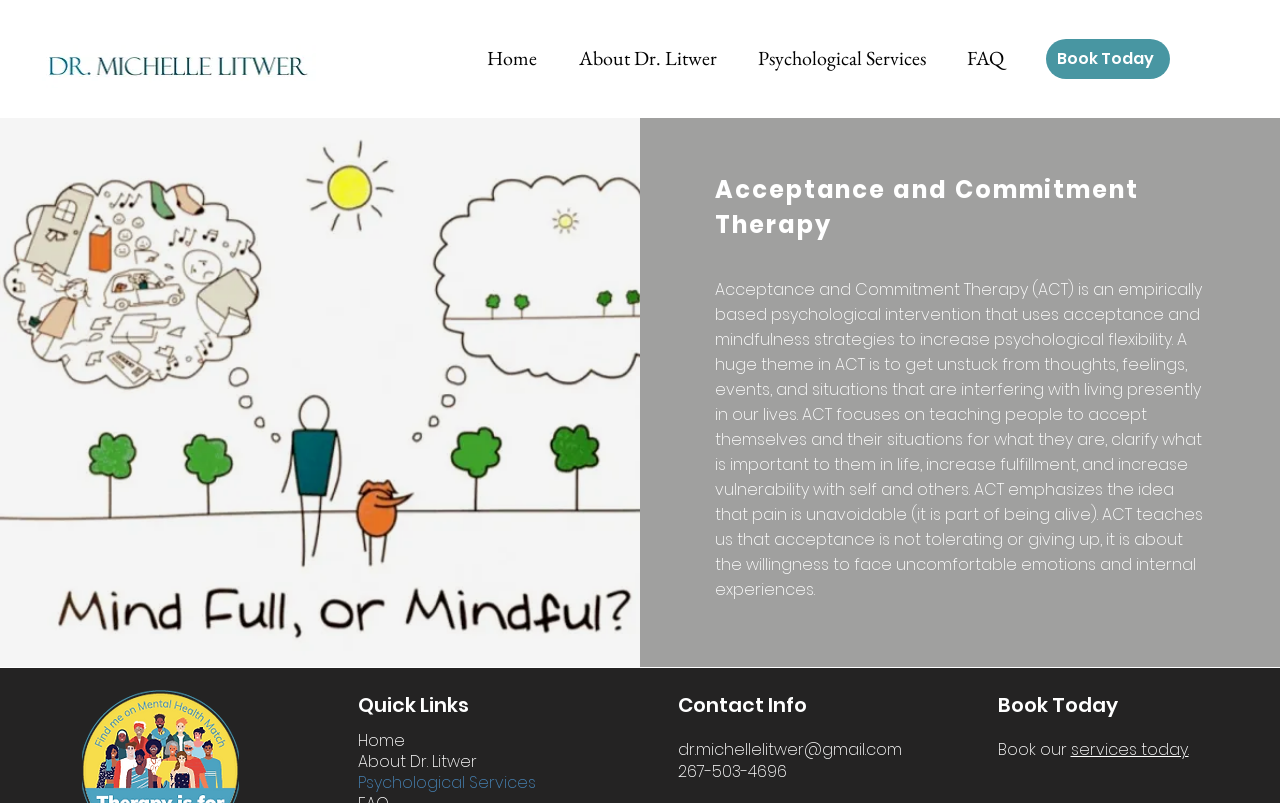Please respond to the question with a concise word or phrase:
What is the theme of ACT?

Getting unstuck